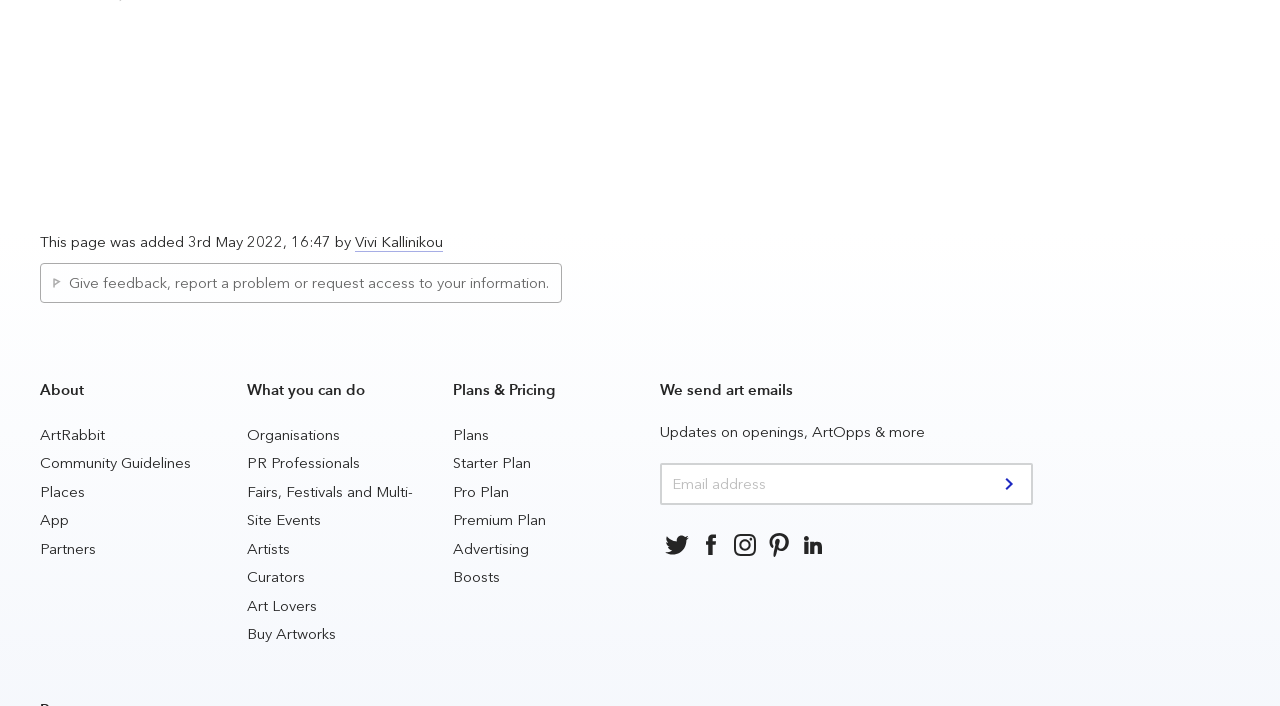Specify the bounding box coordinates of the element's region that should be clicked to achieve the following instruction: "Submit your email to receive art updates". The bounding box coordinates consist of four float numbers between 0 and 1, in the format [left, top, right, bottom].

[0.775, 0.658, 0.806, 0.712]